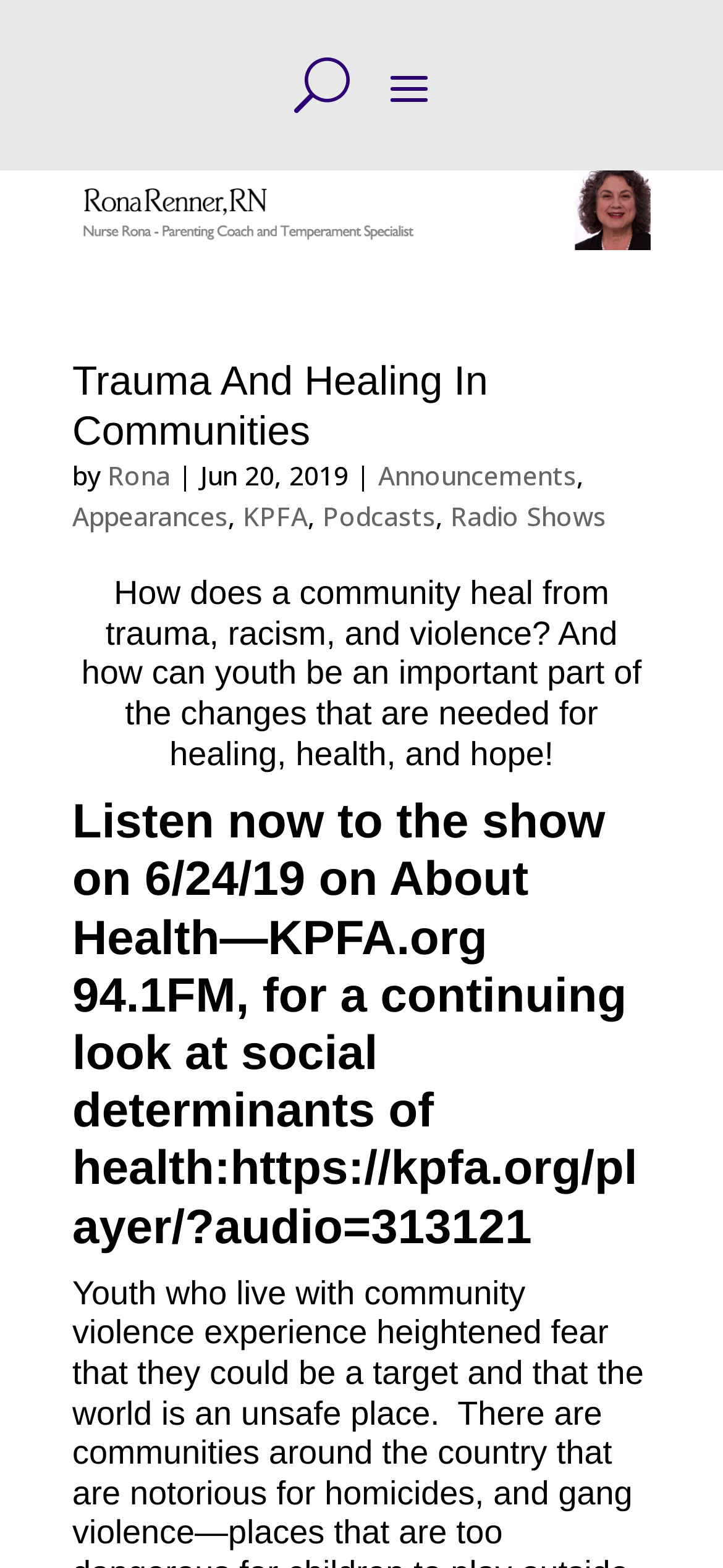Refer to the image and provide an in-depth answer to the question: 
What is the topic of the radio show?

I inferred the topic of the radio show by analyzing the text of the heading element that mentions 'social determinants of health', which is likely related to the radio show being discussed.